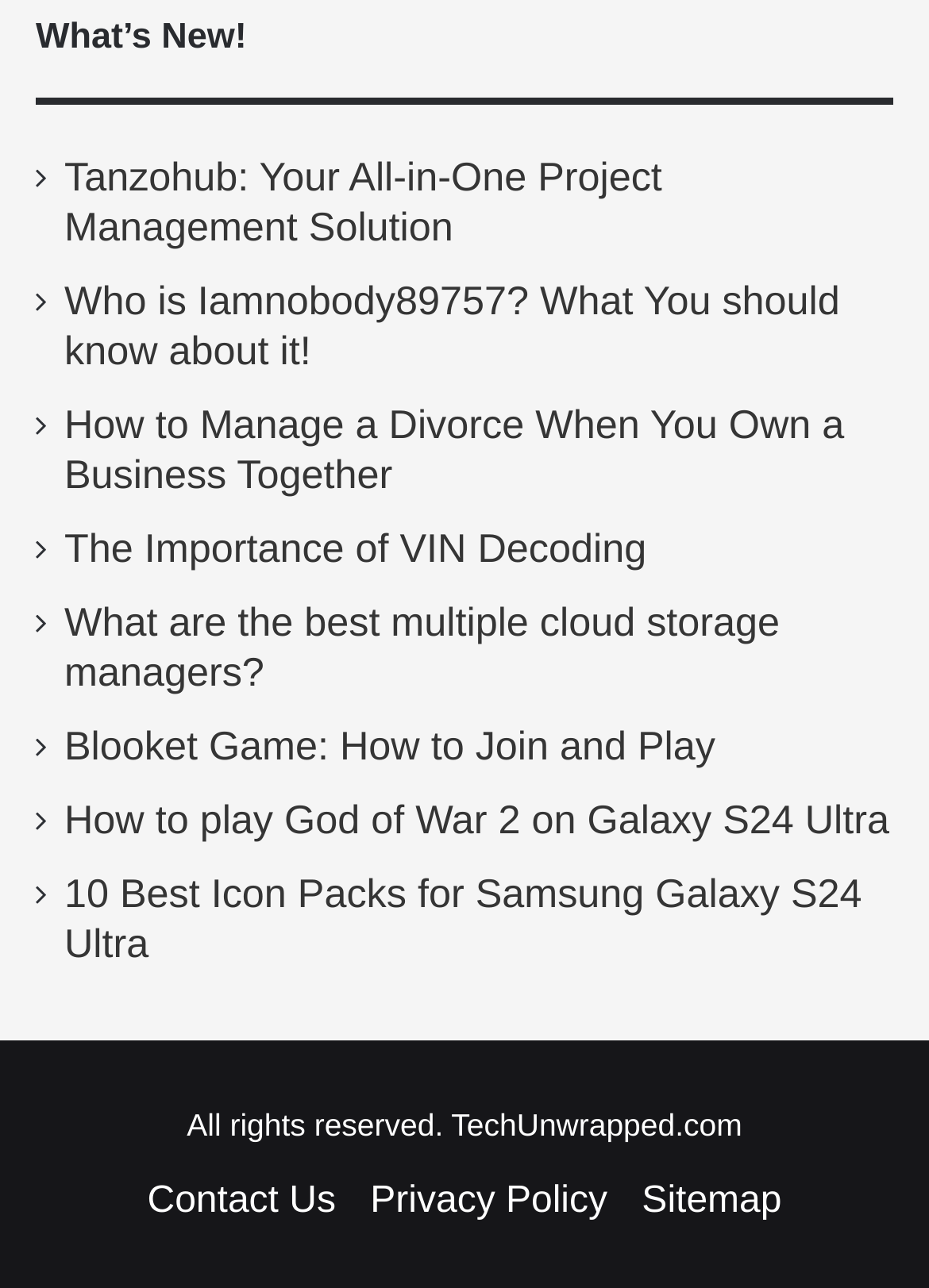Please find the bounding box for the following UI element description. Provide the coordinates in (top-left x, top-left y, bottom-right x, bottom-right y) format, with values between 0 and 1: Privacy Policy

[0.399, 0.917, 0.654, 0.948]